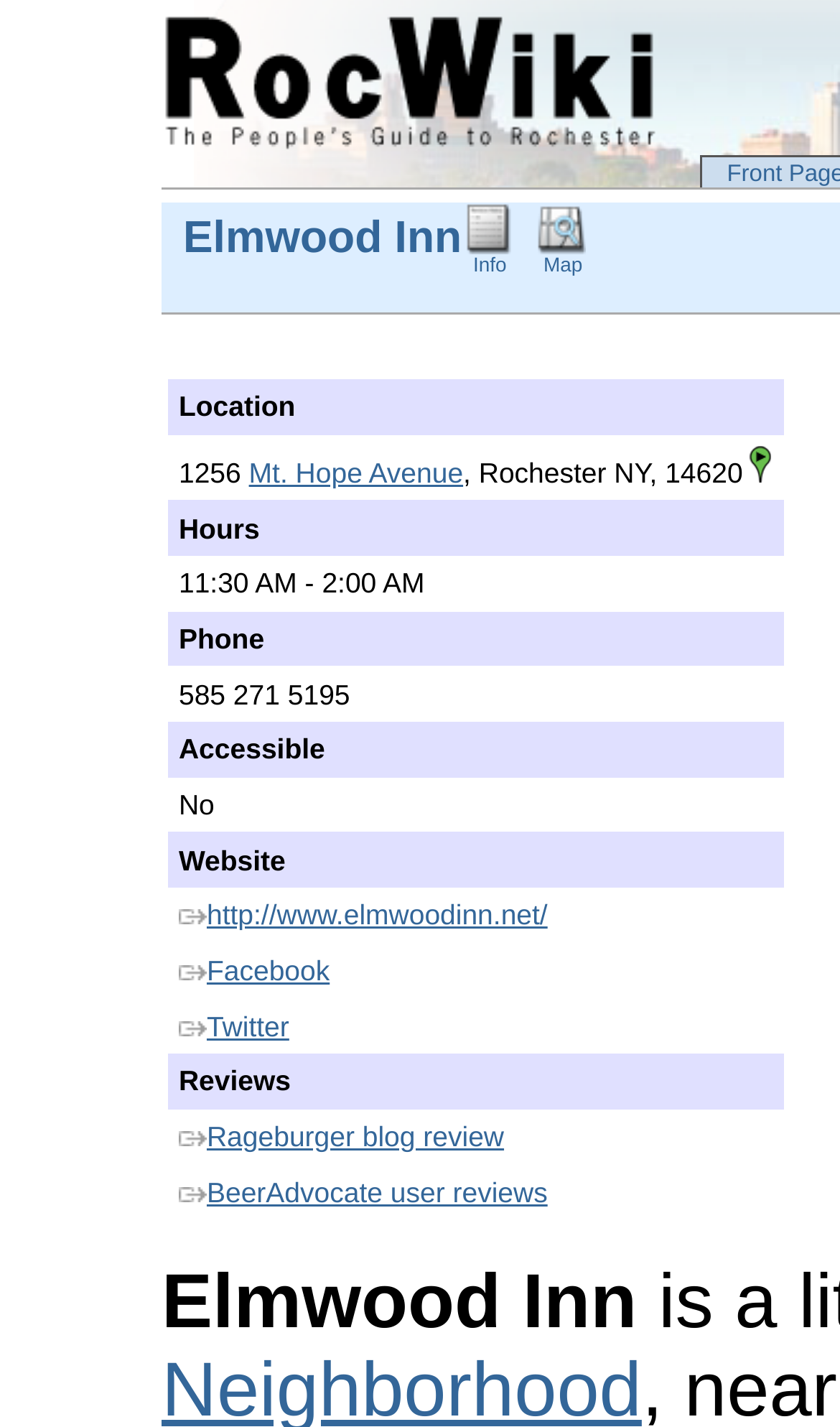Provide a comprehensive caption for the webpage.

The webpage is about Elmwood Inn, a business located in Rochester, NY. At the top left corner, there is a wiki logo, which is an image linked to the wiki homepage. Next to the logo, there is a heading that reads "Elmwood Inn" with a link to the same page. 

Below the heading, there are three tabs: "Info", "Map", and "Map" again, each with an image and a link. The "Info" tab has an image with the text "Info" on it, while the "Map" tabs have an image with the text "Map" on them.

The main content of the page is organized into a table with multiple rows. The first row has a heading that reads "Location", and the second row has the address "1256 Mt. Hope Avenue, Rochester NY, 14620" with a link to get directions. There is also a small image of a direction icon next to the link.

The following rows have information about the business's hours, phone number, accessibility, and website. Each row has a heading on the left and the corresponding information on the right. There are also links to the business's Facebook and Twitter pages, each with a small image of the social media platform's logo.

Further down the page, there are links to reviews of the business, including a blog review and user reviews on BeerAdvocate. Each review link has a small image with the text "[WWW]" on it.

At the very bottom of the page, there is a static text that reads "Elmwood Inn" again.